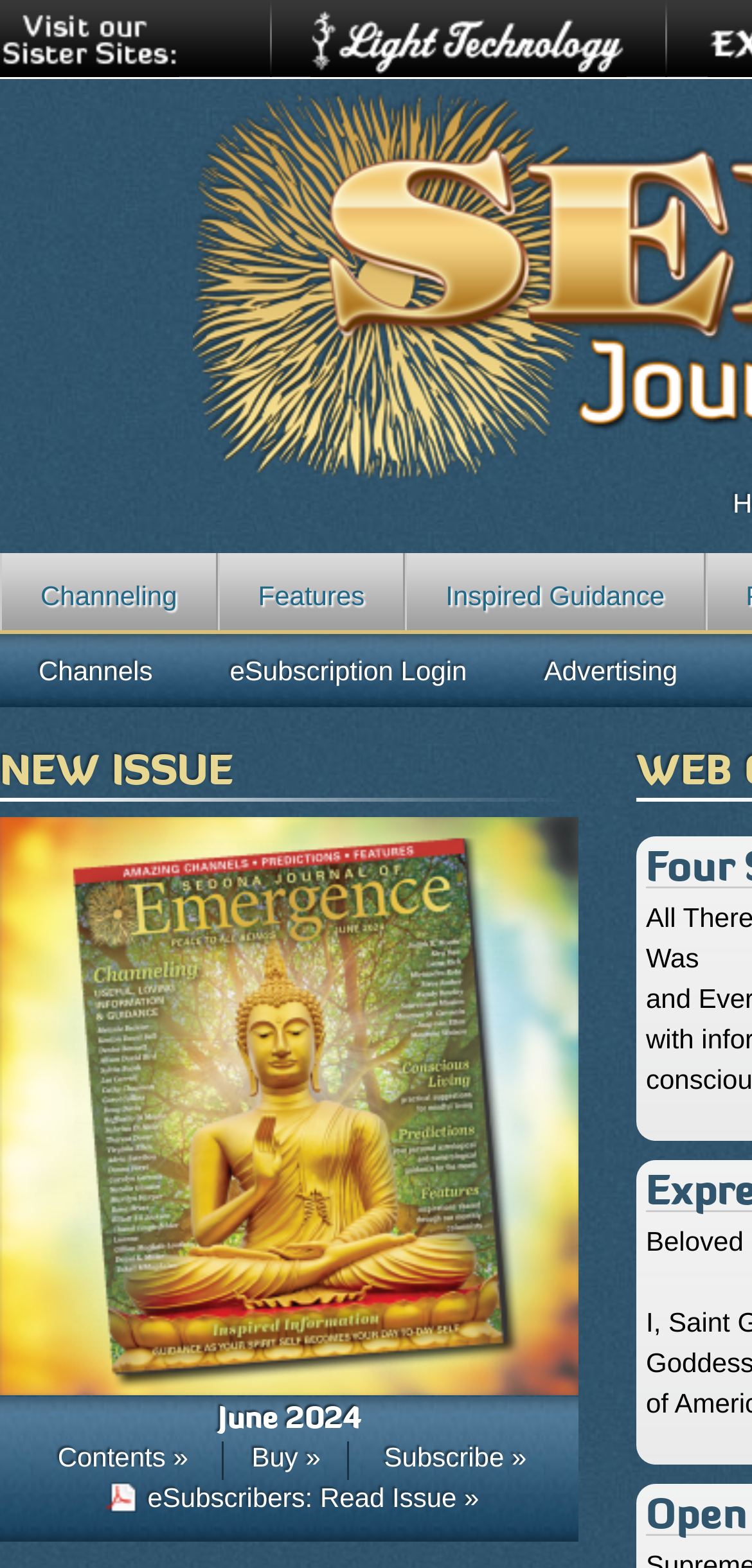Use a single word or phrase to answer the question: 
How many links are there in the top navigation?

3